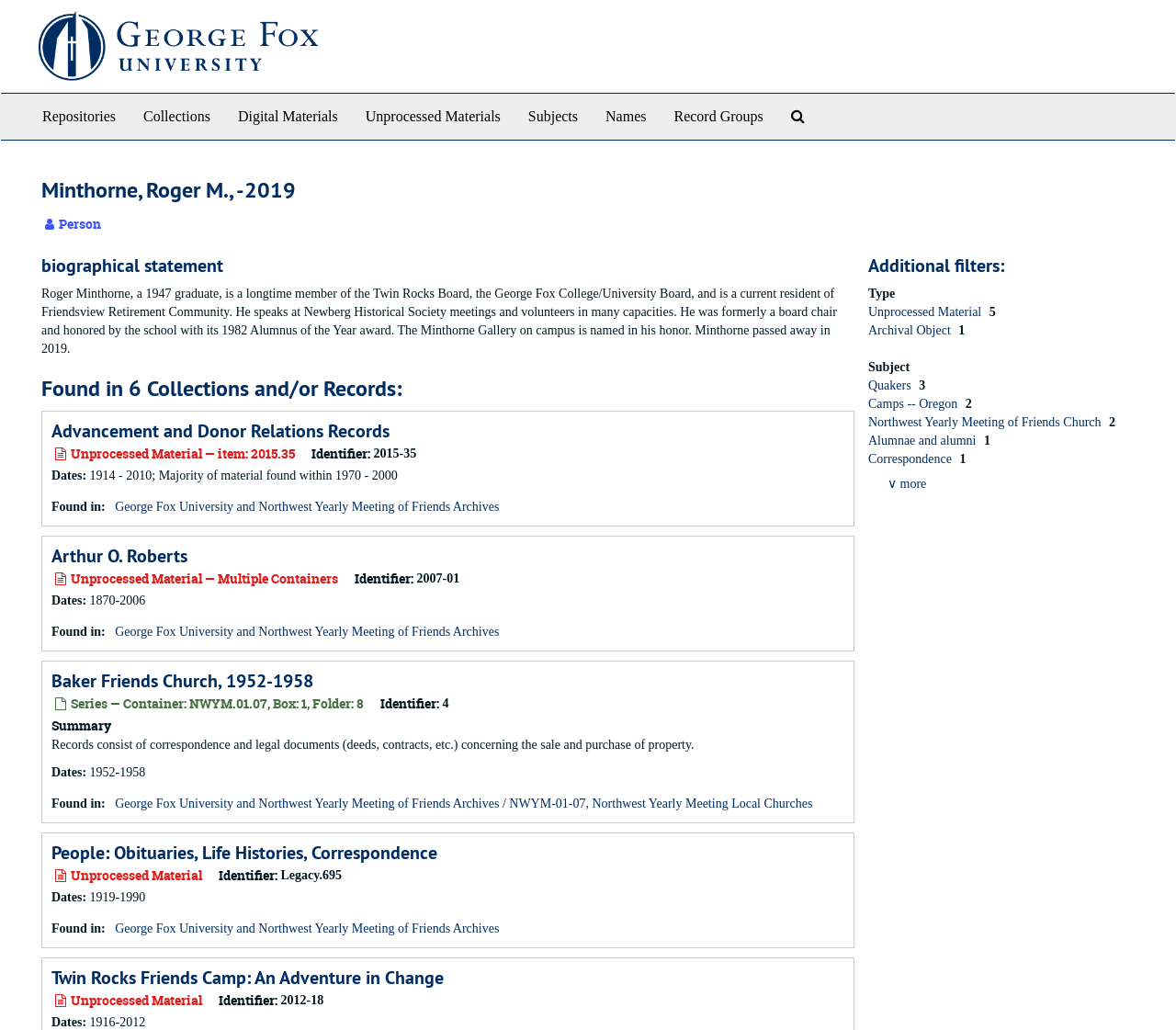Can you find the bounding box coordinates for the element that needs to be clicked to execute this instruction: "view the biographical statement"? The coordinates should be given as four float numbers between 0 and 1, i.e., [left, top, right, bottom].

[0.035, 0.248, 0.727, 0.268]